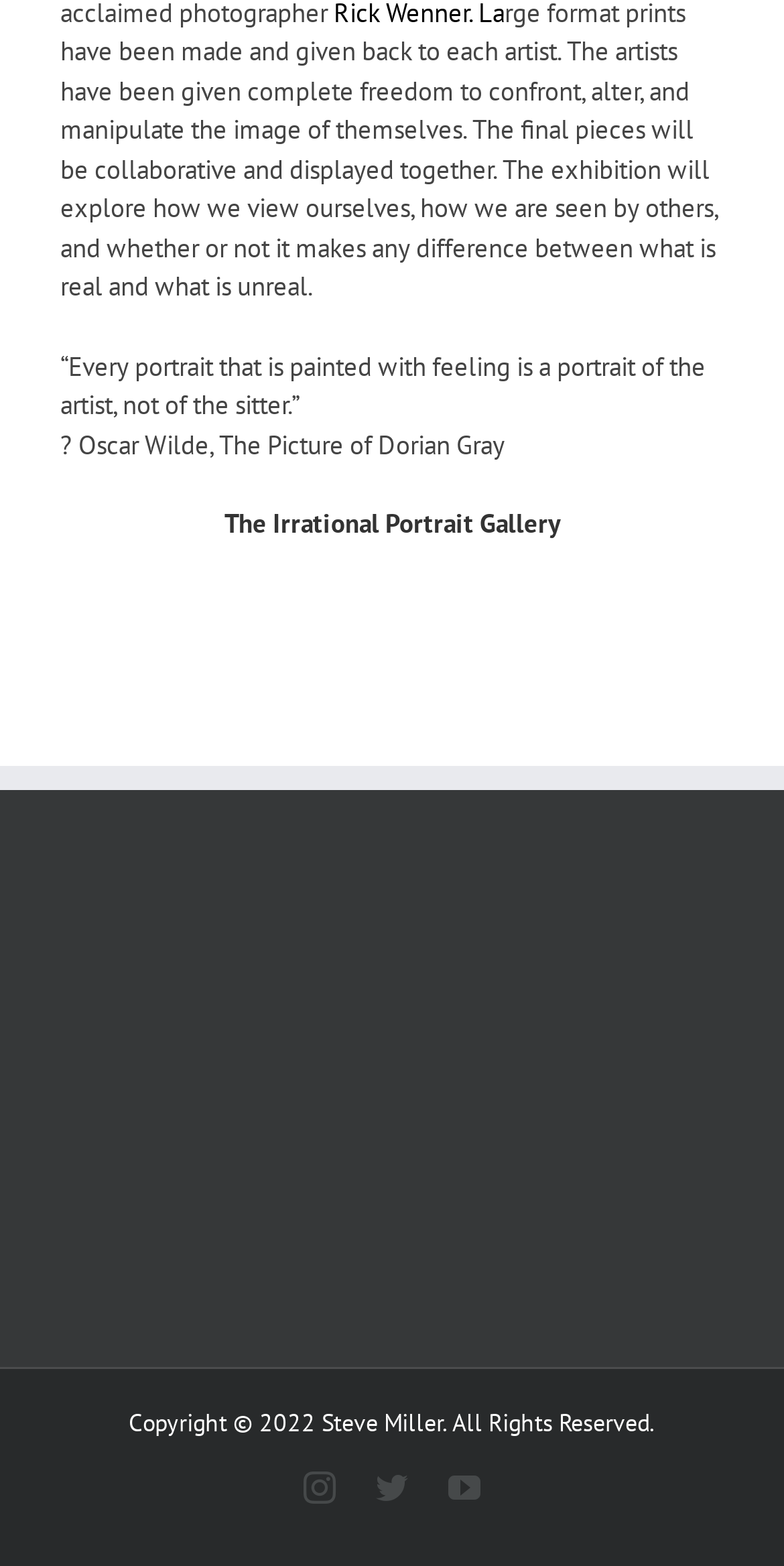What is the name of the gallery?
Give a single word or phrase as your answer by examining the image.

The Irrational Portrait Gallery